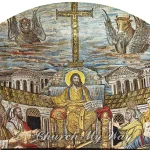Please reply to the following question using a single word or phrase: 
What is the central theme of the Christian faith represented in the image?

Salvation